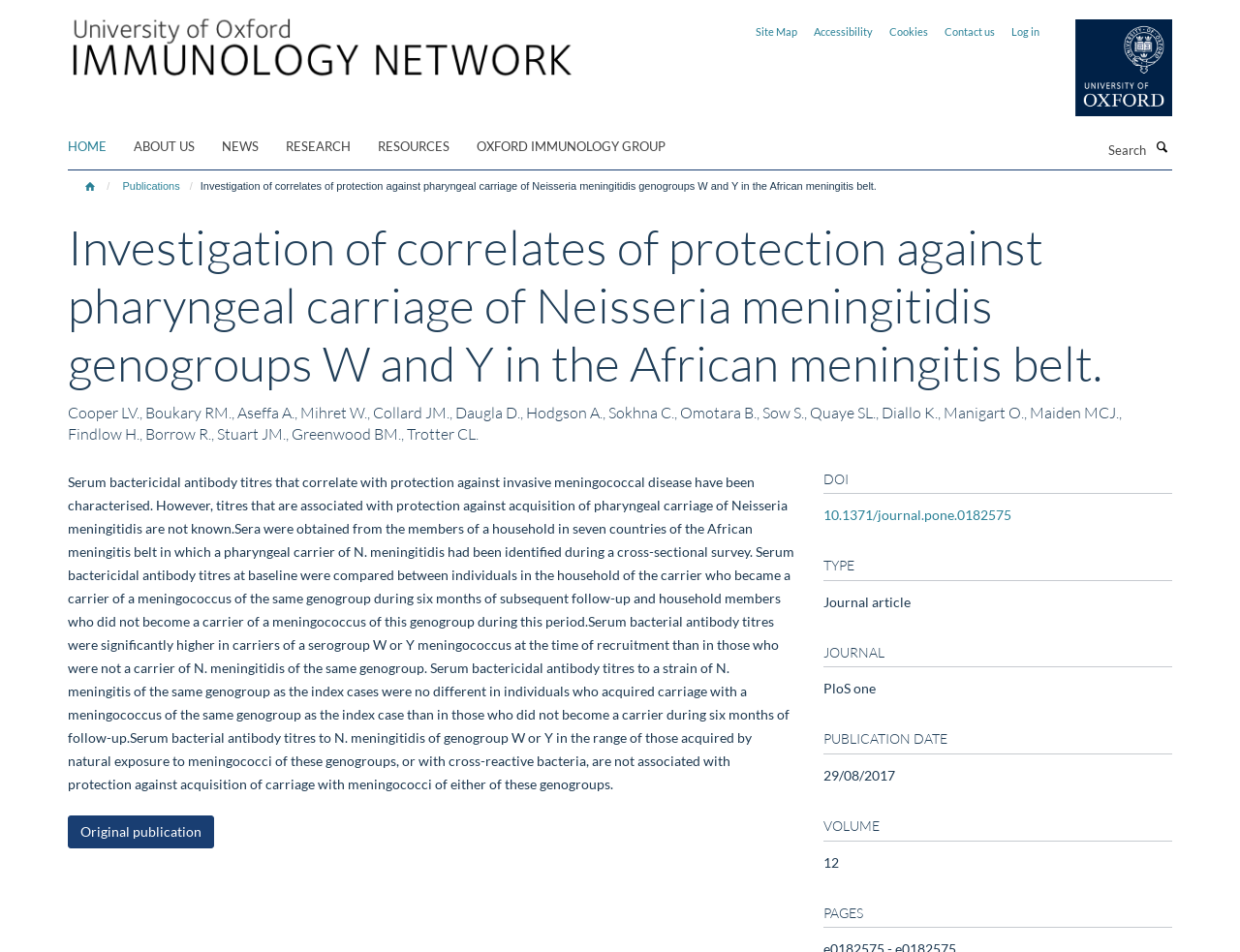Write an elaborate caption that captures the essence of the webpage.

The webpage is an academic article titled "Investigation of correlates of protection against pharyngeal carriage of Neisseria meningitidis genogroups W and Y in the African meningitis belt." The article is from the Immunology department of Oxford University.

At the top of the page, there are several links, including "Skip to main content", "Immunology", "Oxford University", "Site Map", "Accessibility", "Cookies", and "Contact us". There is also a search bar with a "Search" button.

Below the top links, there is a navigation menu with links to "HOME", "ABOUT US", "NEWS", "RESEARCH", "RESOURCES", and "OXFORD IMMUNOLOGY GROUP".

The main content of the article is divided into sections. The first section is the title of the article, followed by the authors' names. The next section is a summary of the article, which discusses the correlation between serum bactericidal antibody titres and protection against invasive meningococcal disease and pharyngeal carriage of Neisseria meningitidis.

Below the summary, there are several sections with headings, including "DOI", "TYPE", "JOURNAL", "PUBLICATION DATE", "VOLUME", and "PAGES". These sections provide metadata about the article, such as its DOI, type, journal, publication date, volume, and pages.

There is also a button labeled "Original publication" at the bottom of the page.